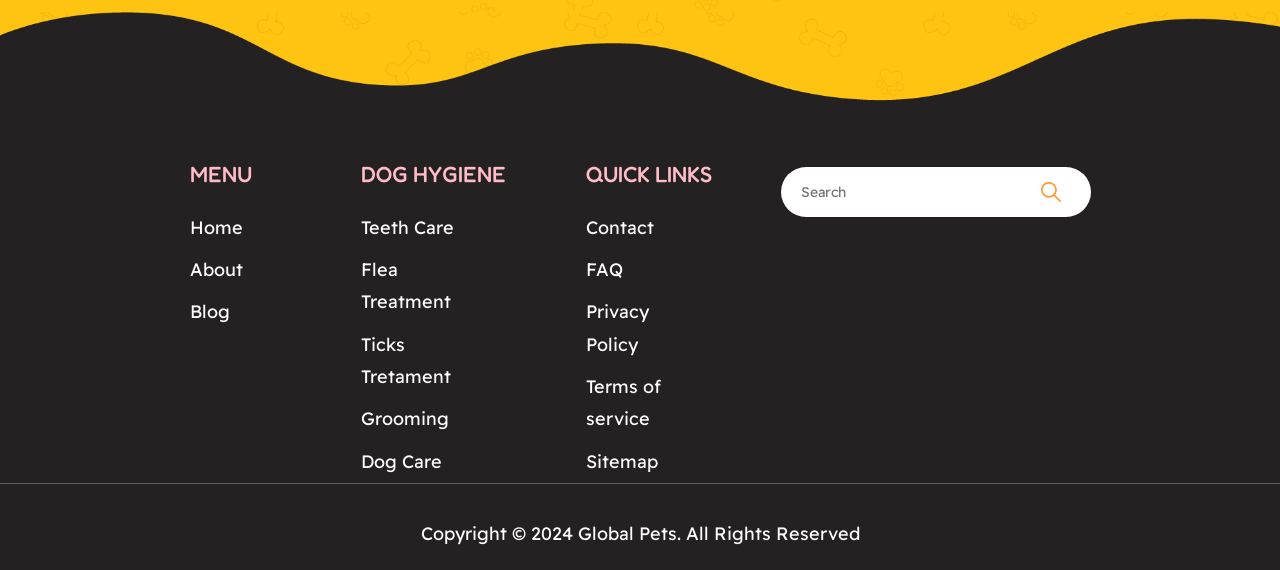Please identify the bounding box coordinates of where to click in order to follow the instruction: "Click on Teeth Care".

[0.282, 0.371, 0.355, 0.428]